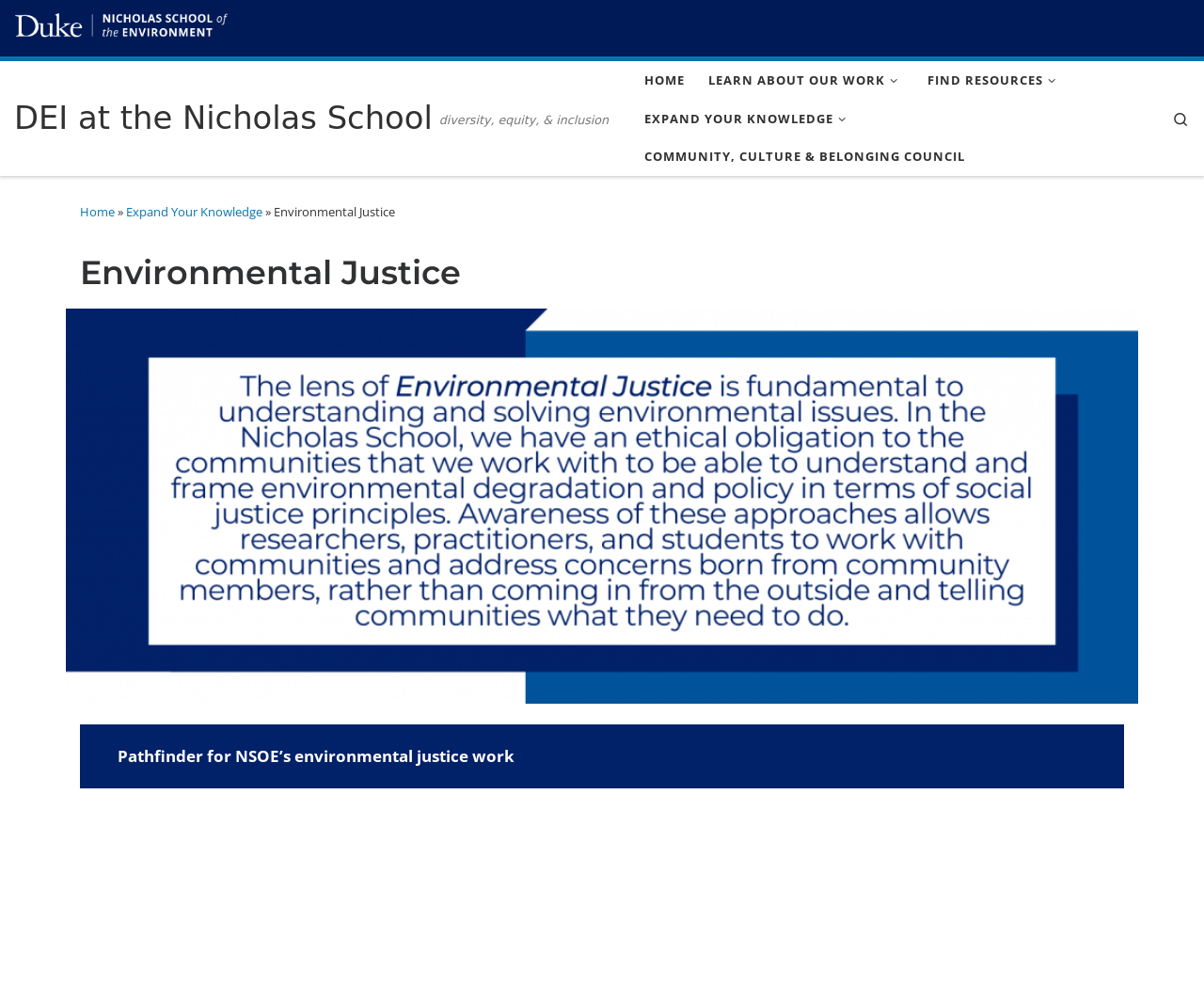Given the description of the UI element: "Learn About Our Work", predict the bounding box coordinates in the form of [left, top, right, bottom], with each value being a float between 0 and 1.

[0.584, 0.061, 0.756, 0.099]